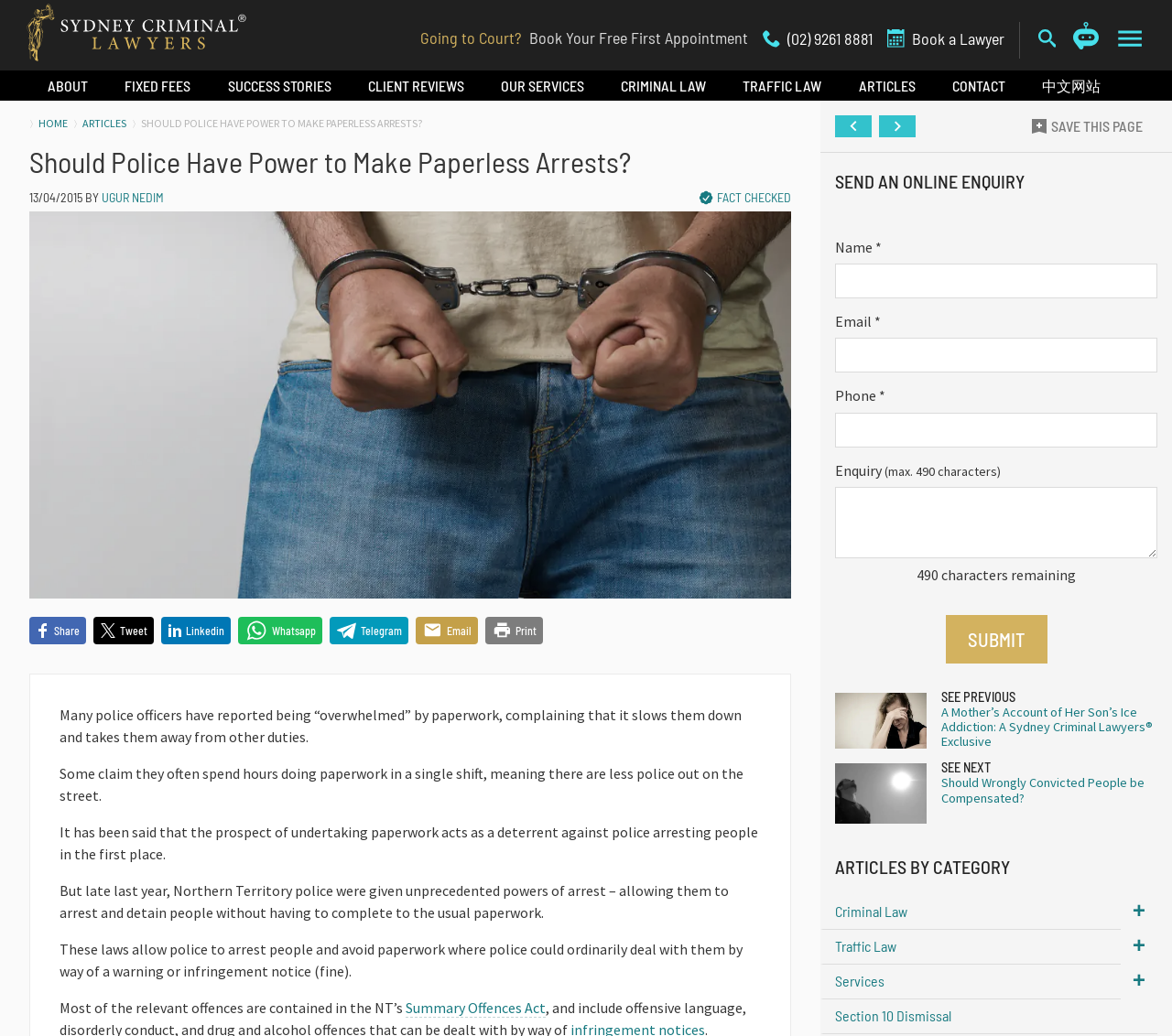Please determine the bounding box coordinates of the clickable area required to carry out the following instruction: "Search for something". The coordinates must be four float numbers between 0 and 1, represented as [left, top, right, bottom].

[0.886, 0.028, 0.904, 0.05]